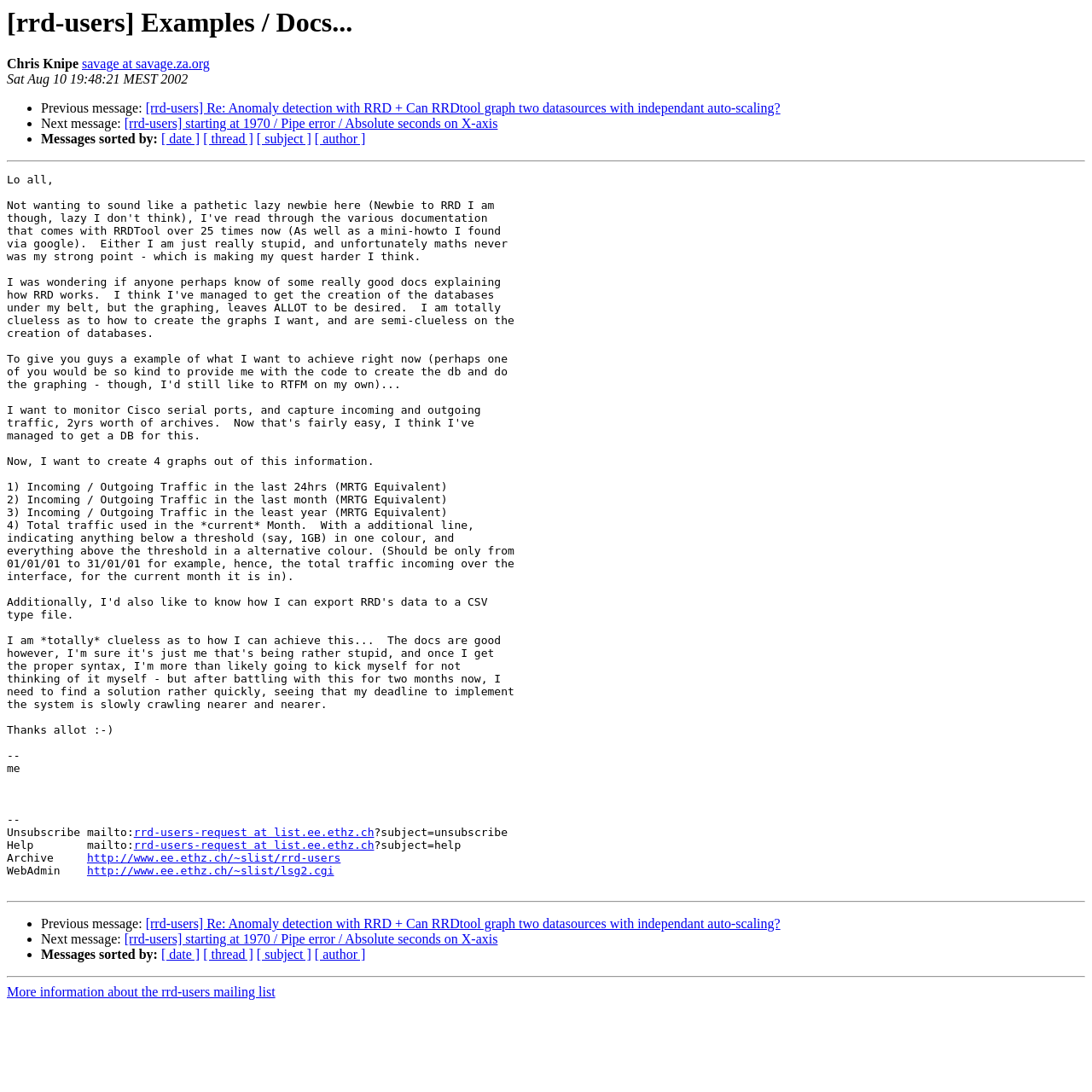Provide the bounding box coordinates for the specified HTML element described in this description: "http://www.ee.ethz.ch/~slist/lsg2.cgi". The coordinates should be four float numbers ranging from 0 to 1, in the format [left, top, right, bottom].

[0.08, 0.792, 0.306, 0.803]